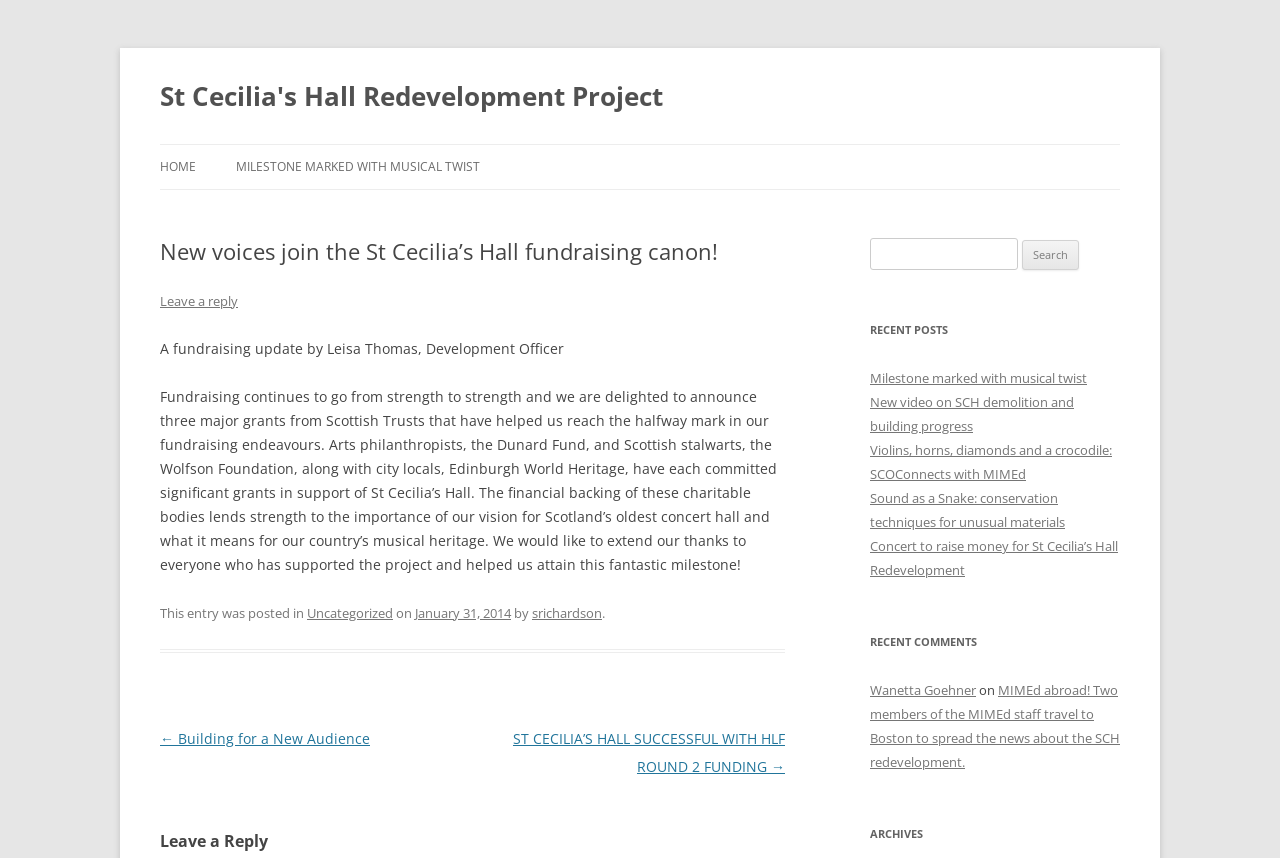Identify and provide the text of the main header on the webpage.

St Cecilia's Hall Redevelopment Project